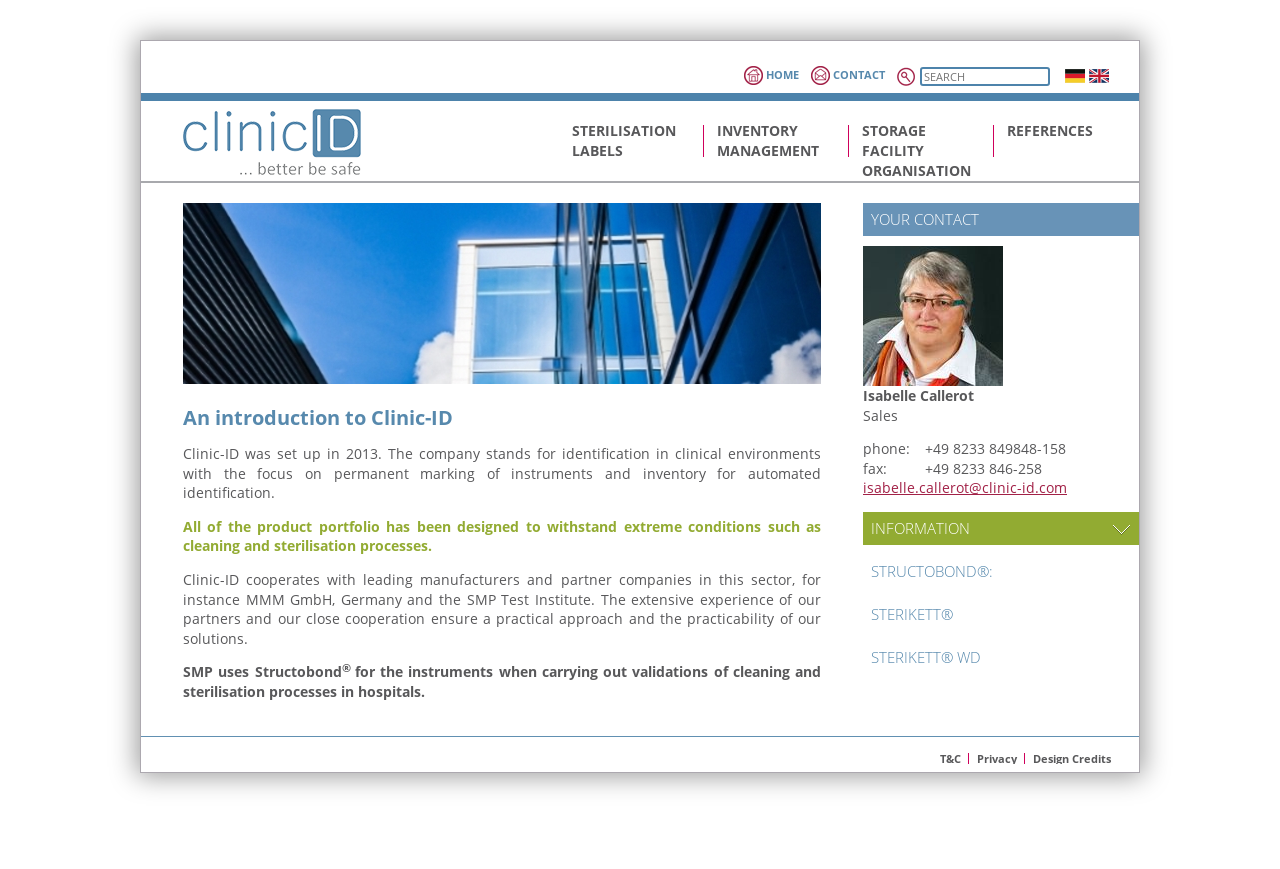Give a one-word or phrase response to the following question: What is the name of the sales contact?

Isabelle Callerot